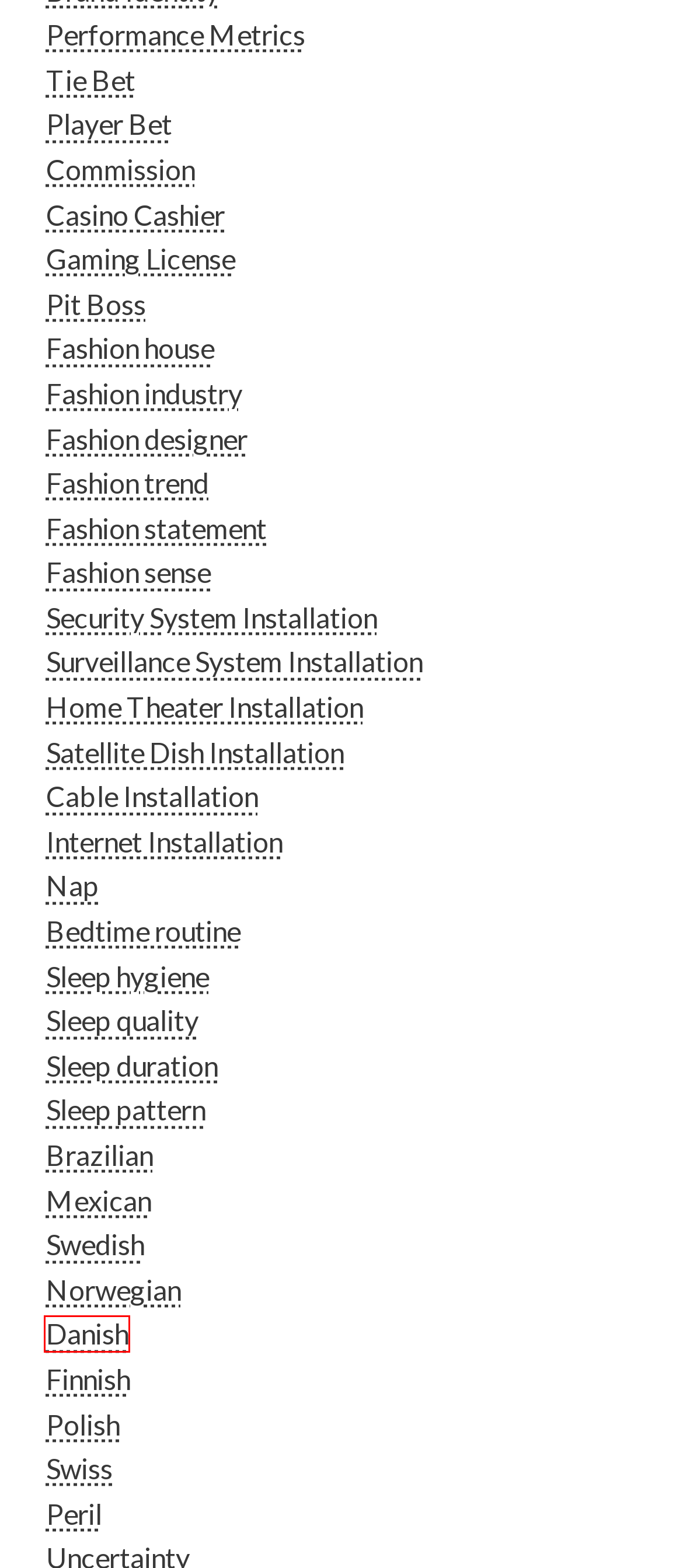Review the webpage screenshot provided, noting the red bounding box around a UI element. Choose the description that best matches the new webpage after clicking the element within the bounding box. The following are the options:
A. Unveil Your Signature Look Online -
B. Slay Every Day with Our Styles -
C. Your Path to Optimal Health Starts Here -
D. Step into Serenity with Home -
E. Crafting Tomorrow’s Business Today - vizzeronoise
F. Embrace the Warmth of Home -
G. Creating Lifelong Moments Starts at Home -
H. Where security meets certainty -

F